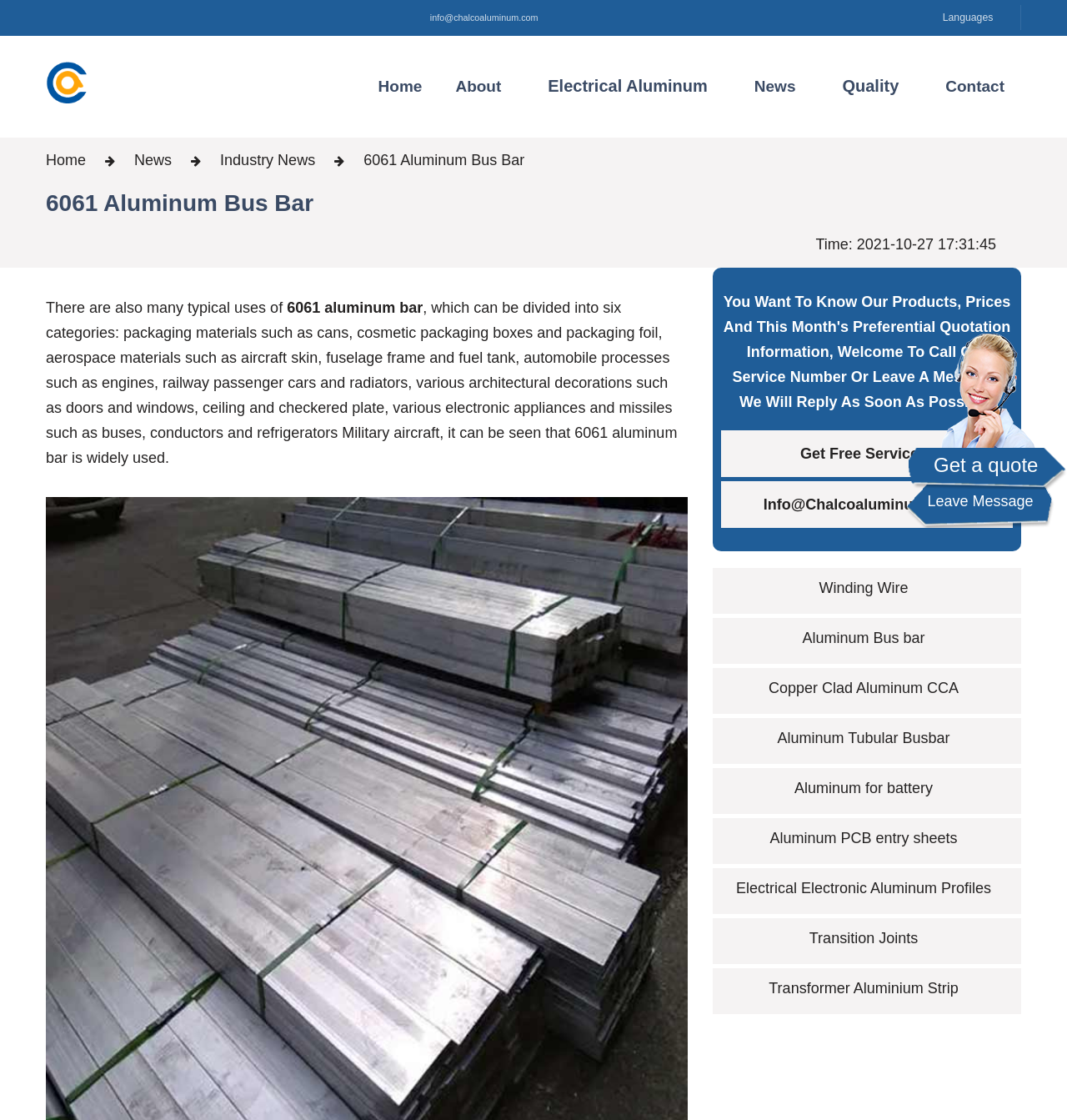Determine the bounding box coordinates of the element's region needed to click to follow the instruction: "Click the 'Contact' link". Provide these coordinates as four float numbers between 0 and 1, formatted as [left, top, right, bottom].

[0.871, 0.055, 0.957, 0.122]